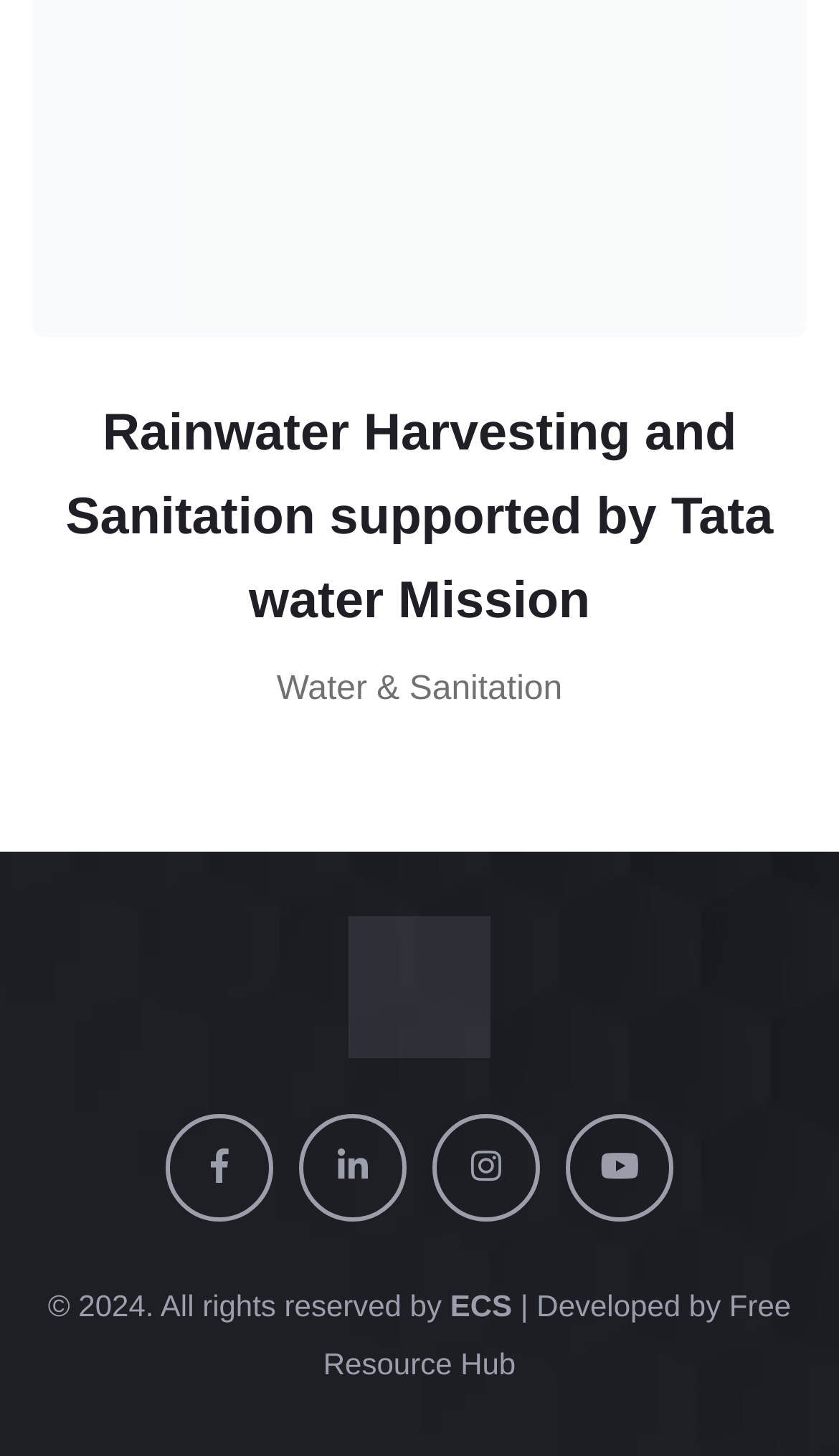What is the name of the website?
Use the image to answer the question with a single word or phrase.

ecs-india.org